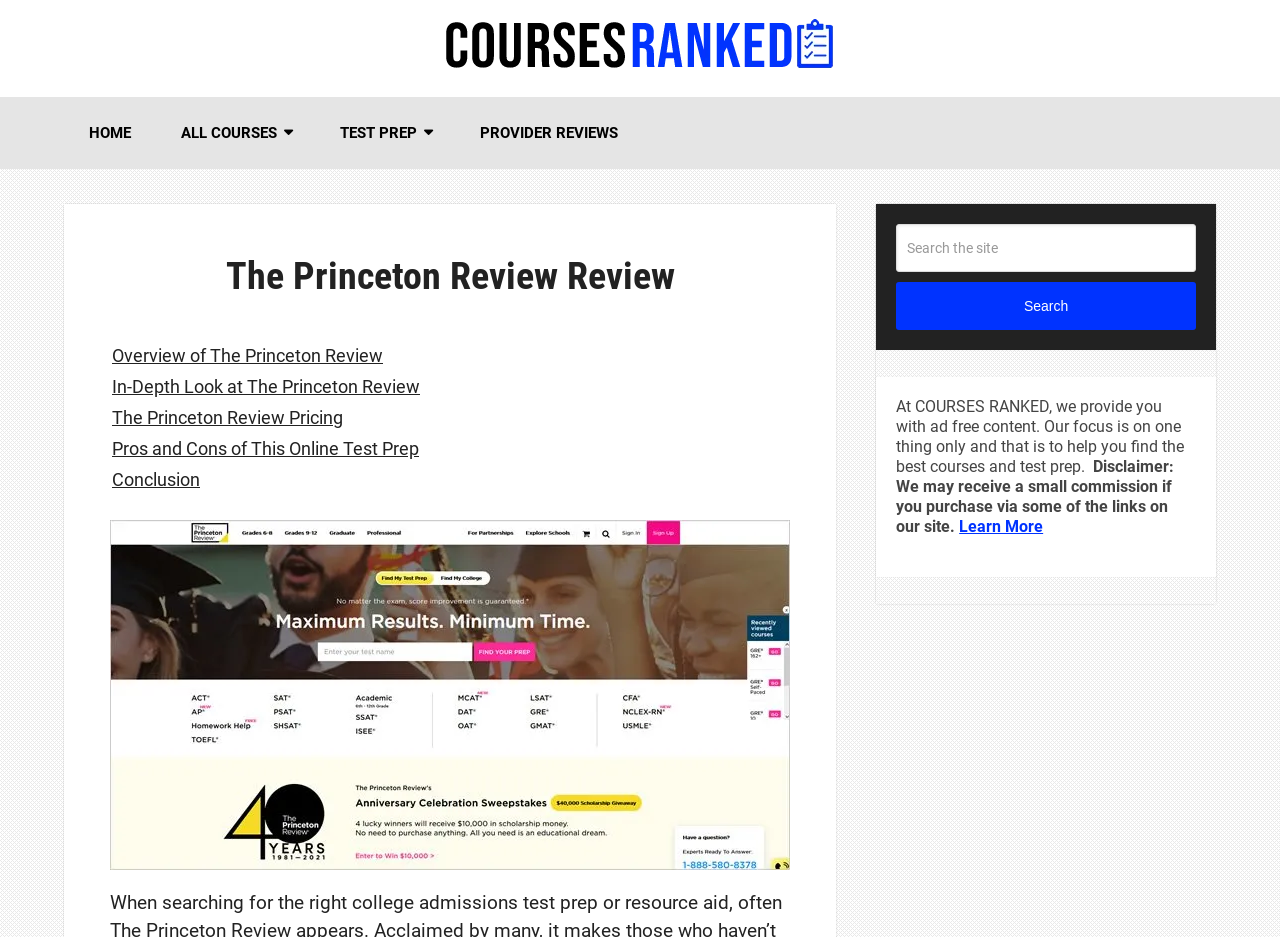Using the details in the image, give a detailed response to the question below:
What is the disclaimer about?

The disclaimer is located at the bottom of the webpage, and it states that the website may receive a small commission if users purchase via some of the links on the site, indicating that the website earns revenue from affiliate marketing.